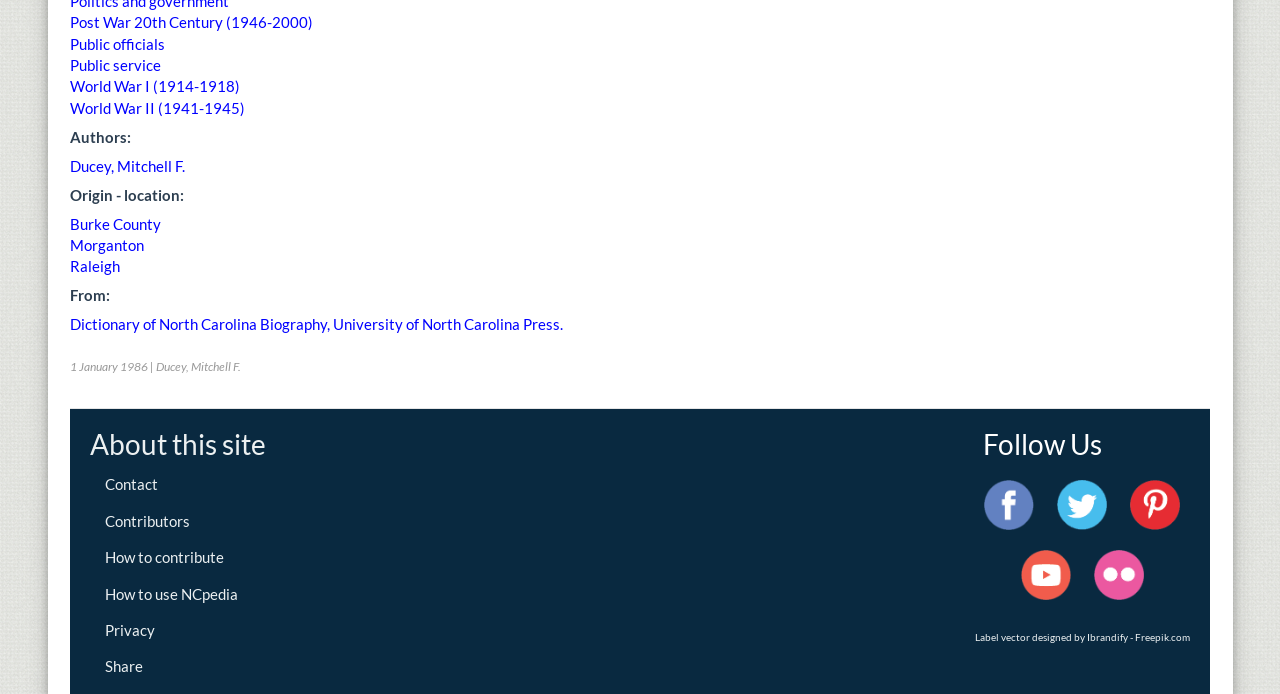Using the information in the image, could you please answer the following question in detail:
What social media platforms are available for following?

I found the answer by looking at the links with the text 'facebook icon', 'twitter icon', 'pinterest icon', 'youtube icon', and 'flickr icon' which suggests that these are the social media platforms available for following.